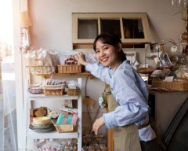Offer a detailed explanation of what is depicted in the image.

In a charming shop filled with an assortment of artisanal goods, a young woman with a warm smile reaches up to a neatly arranged shelf. She wears a light blue blouse and an apron, embodying the spirit of a dedicated shopkeeper. The store is decorated with various baskets holding colorful items, and a display of treats and products can be seen behind her. The sunlight streaming through the window highlights the inviting atmosphere, suggesting a connection to community and craftsmanship. This image captures the essence of small business culture, emphasizing personal interaction and heartfelt service.